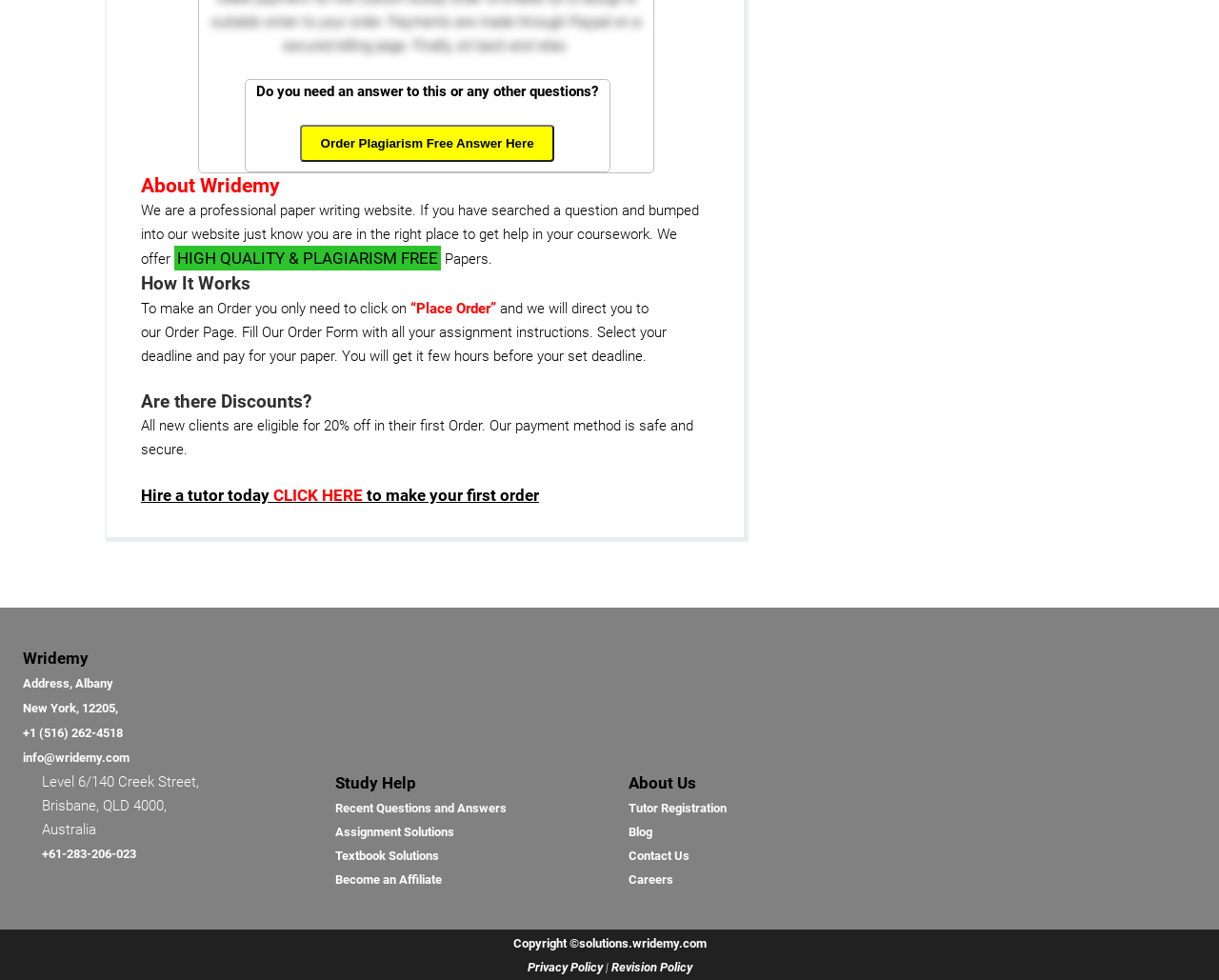Answer the question in a single word or phrase:
What is the contact information for the website?

Address, phone number, email